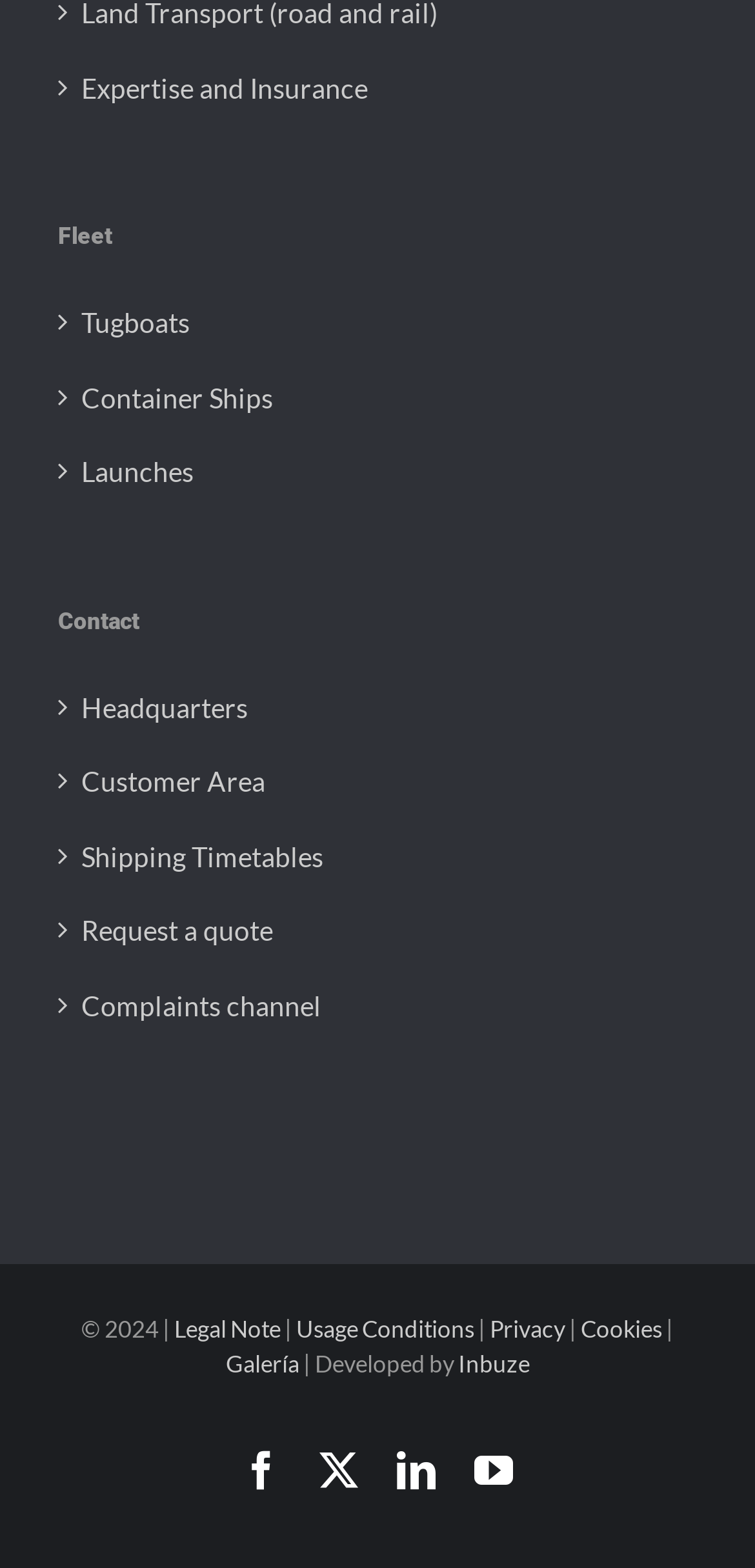Please determine the bounding box coordinates of the element to click on in order to accomplish the following task: "View 'Who We Are' page". Ensure the coordinates are four float numbers ranging from 0 to 1, i.e., [left, top, right, bottom].

None